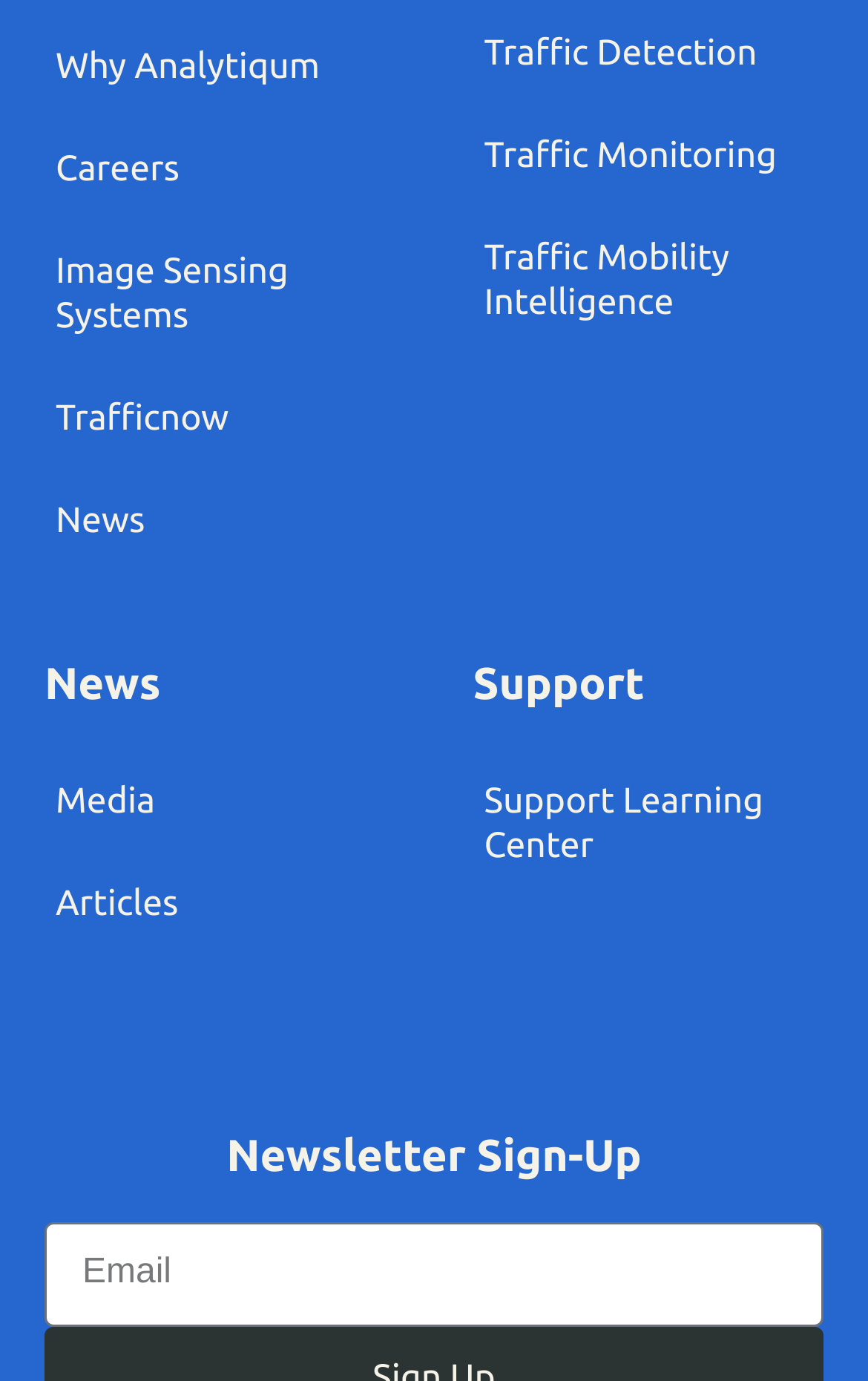Please specify the bounding box coordinates of the clickable region to carry out the following instruction: "Check the News". The coordinates should be four float numbers between 0 and 1, in the format [left, top, right, bottom].

[0.064, 0.362, 0.391, 0.391]